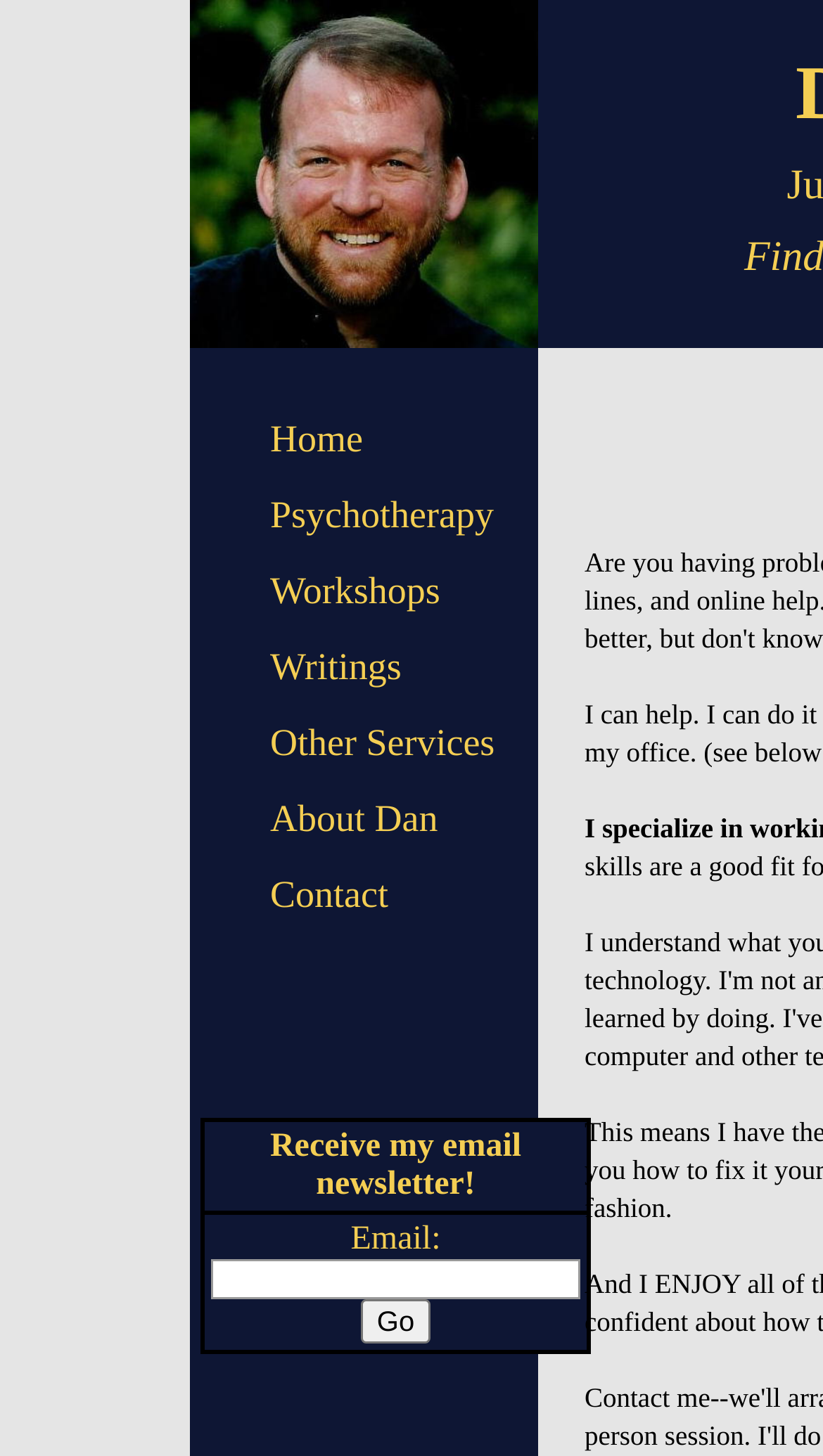Specify the bounding box coordinates for the region that must be clicked to perform the given instruction: "go to events page".

None